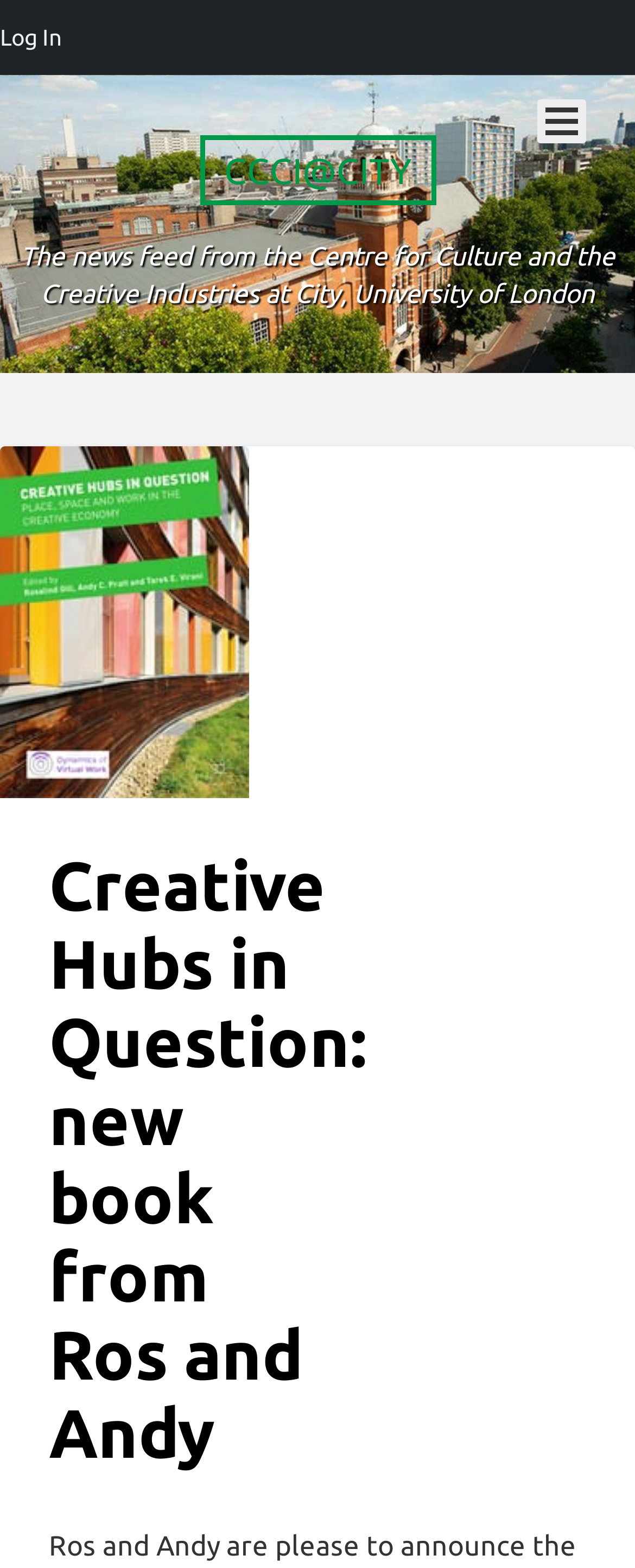Find and generate the main title of the webpage.

Creative Hubs in Question: new book from Ros and Andy